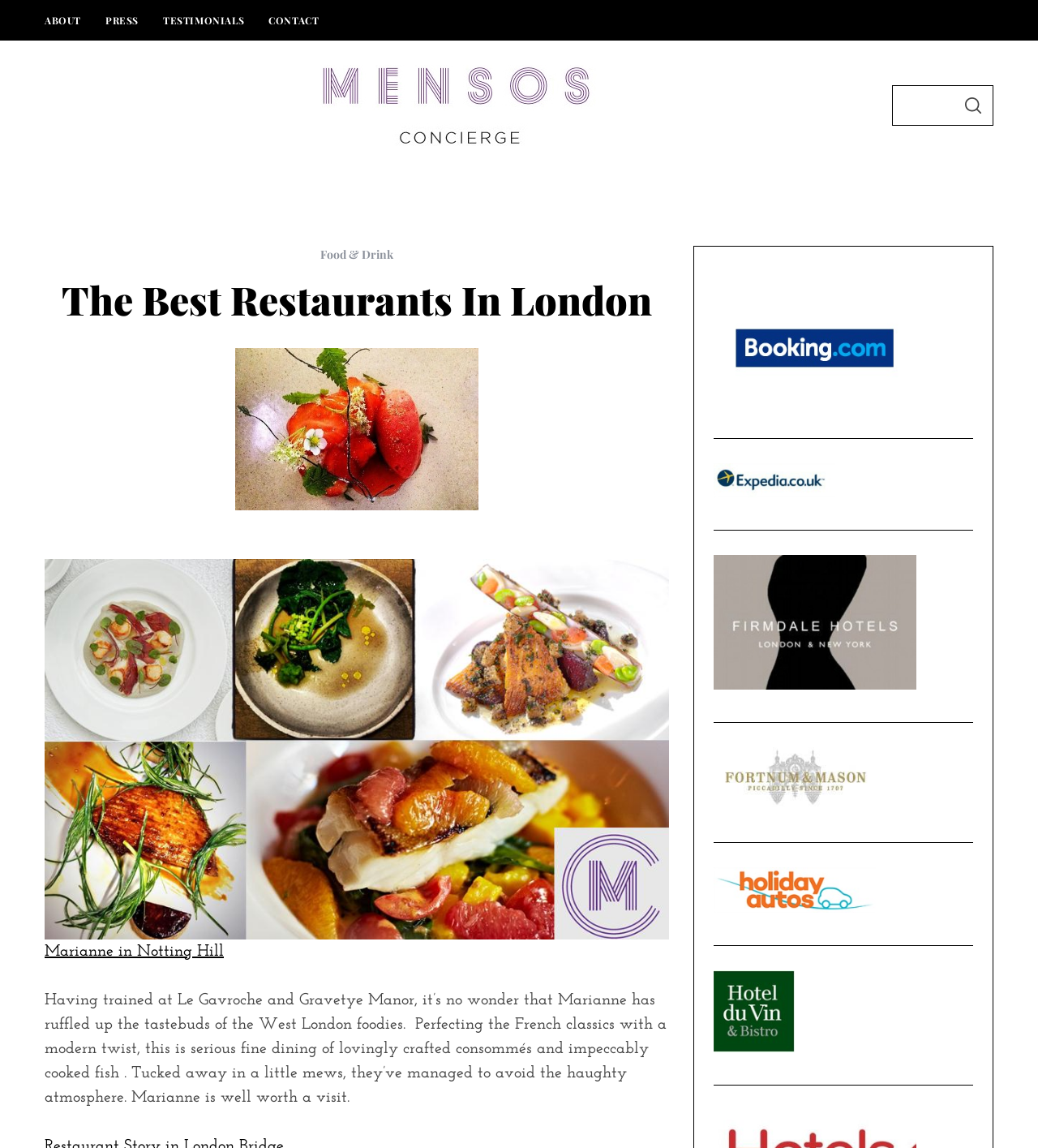How many images are in the figure element?
Refer to the screenshot and deliver a thorough answer to the question presented.

I examined the figure element and found 6 image links inside it. These images are related to the restaurant 'Marianne in Notting Hill'.